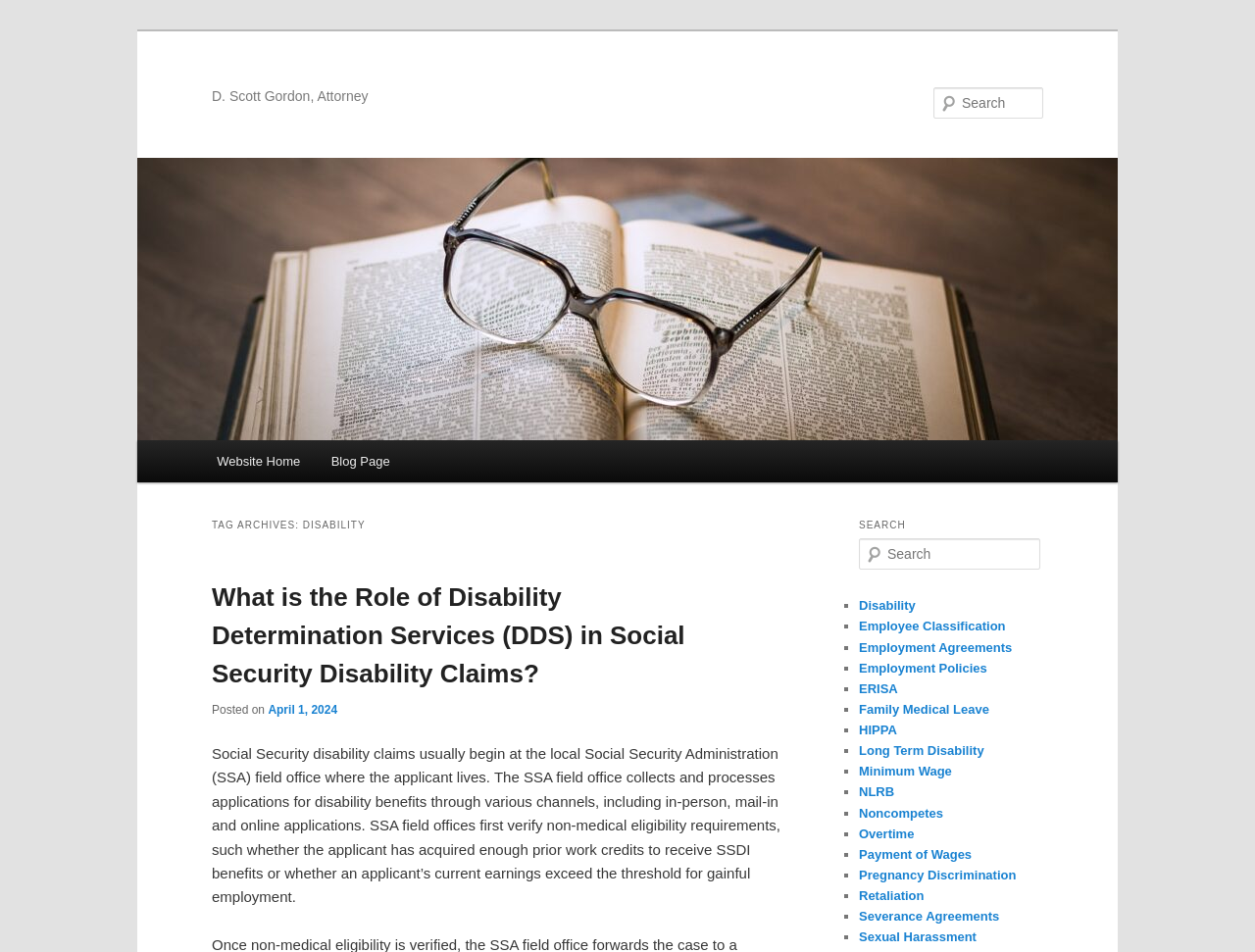Explain in detail what you observe on this webpage.

This webpage is about disability and related topics. At the top, there is a heading that reads "Disability |" and another heading that says "D. Scott Gordon, Attorney". Below these headings, there is a search bar with a "Search" button and a link to skip to primary content. 

On the left side, there is a main menu with links to "Website Home", "Blog Page", and other pages. Below the main menu, there is a section with a heading "TAG ARCHIVES: DISABILITY" that contains an article titled "What is the Role of Disability Determination Services (DDS) in Social Security Disability Claims?". The article has a link to read more and is dated April 1, 2024. 

The article is followed by a long paragraph of text that discusses the process of applying for Social Security disability benefits. 

On the right side, there is a search bar with a "Search" button and a list of links to various topics related to employment law, including "Disability", "Employee Classification", "Employment Agreements", and many others. Each link is preceded by a bullet point marker.